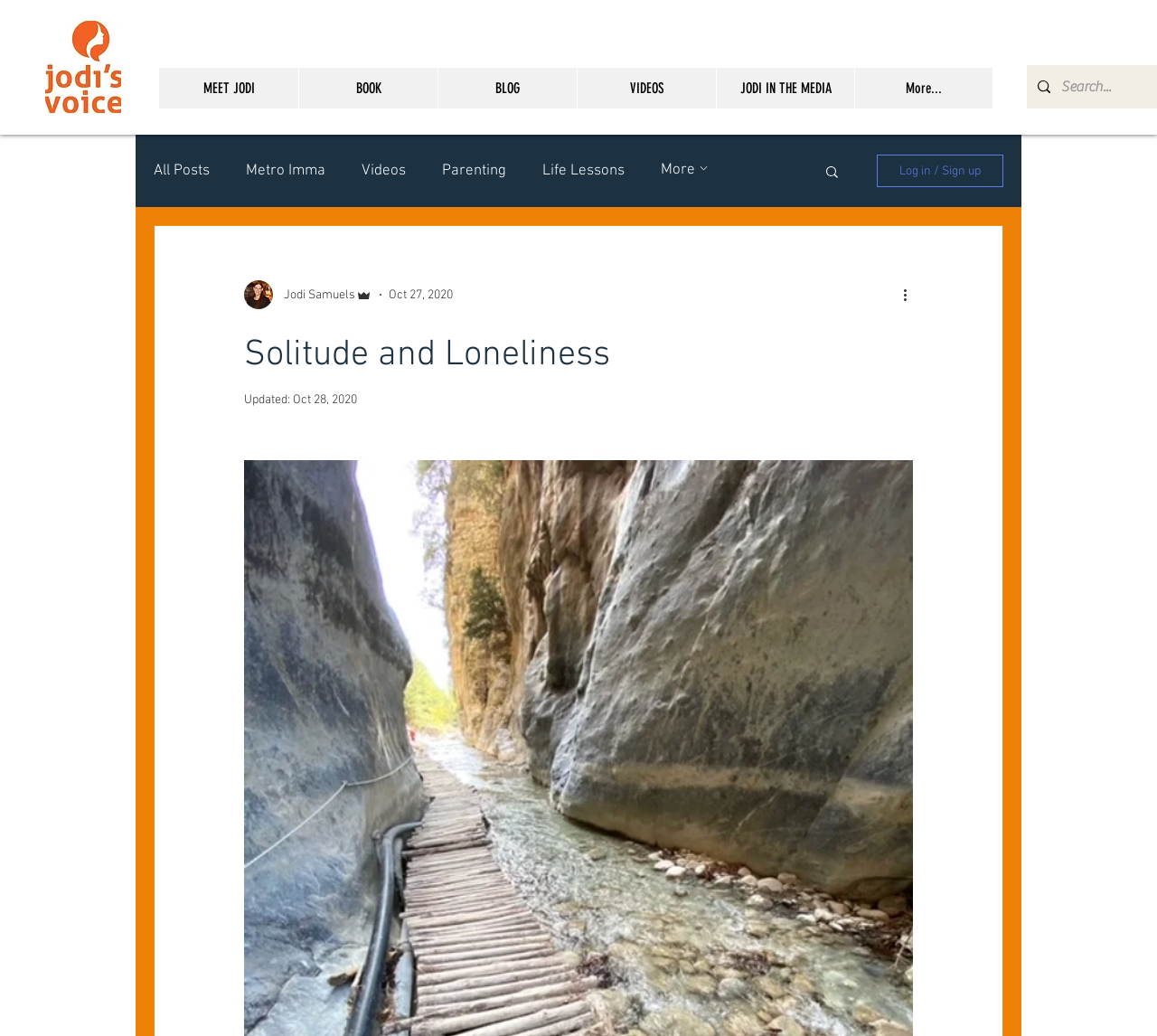Please mark the bounding box coordinates of the area that should be clicked to carry out the instruction: "Go to the 'BLOG' page".

[0.378, 0.065, 0.498, 0.105]